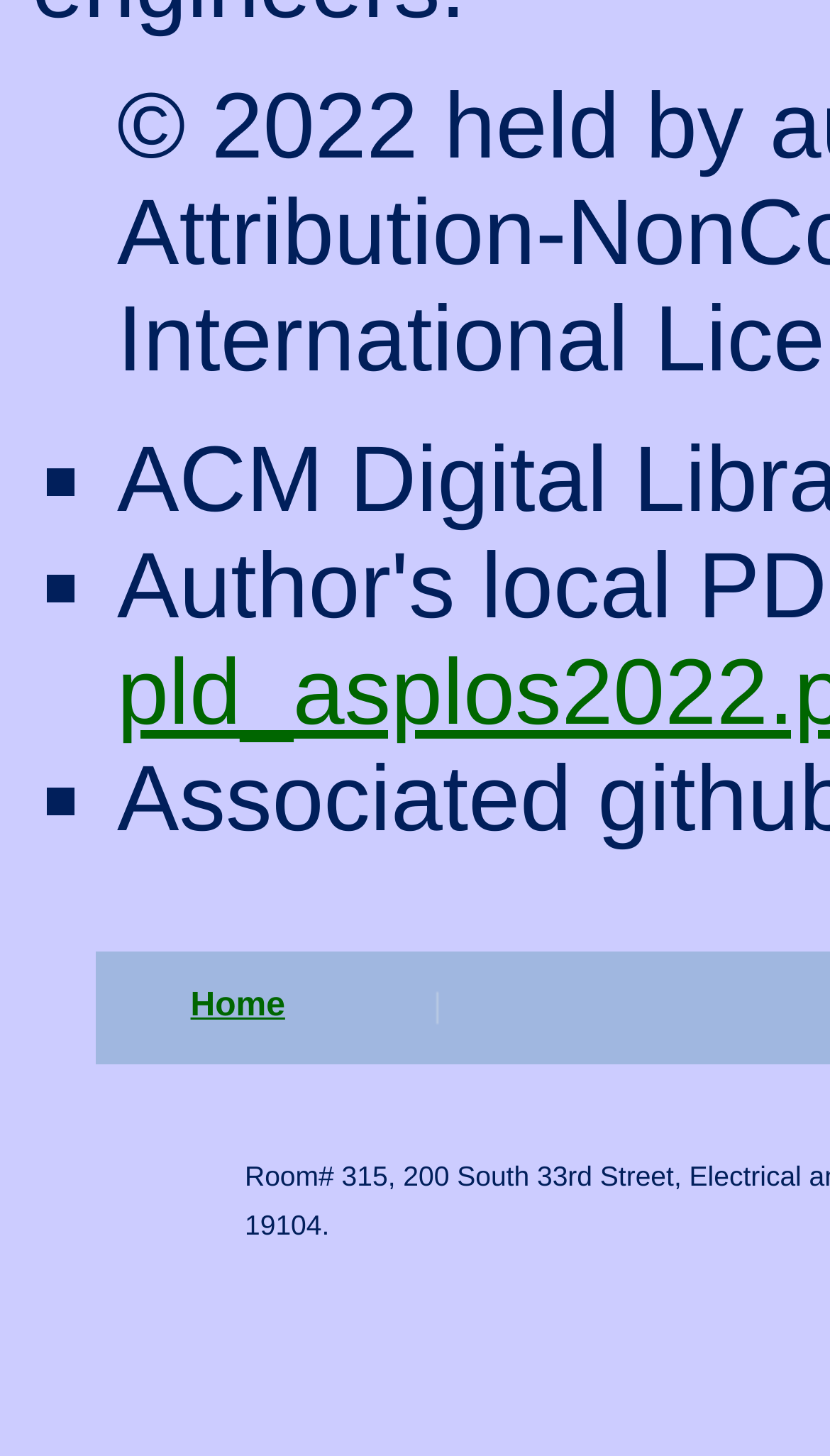How many elements are there in the root element?
From the image, respond using a single word or phrase.

4